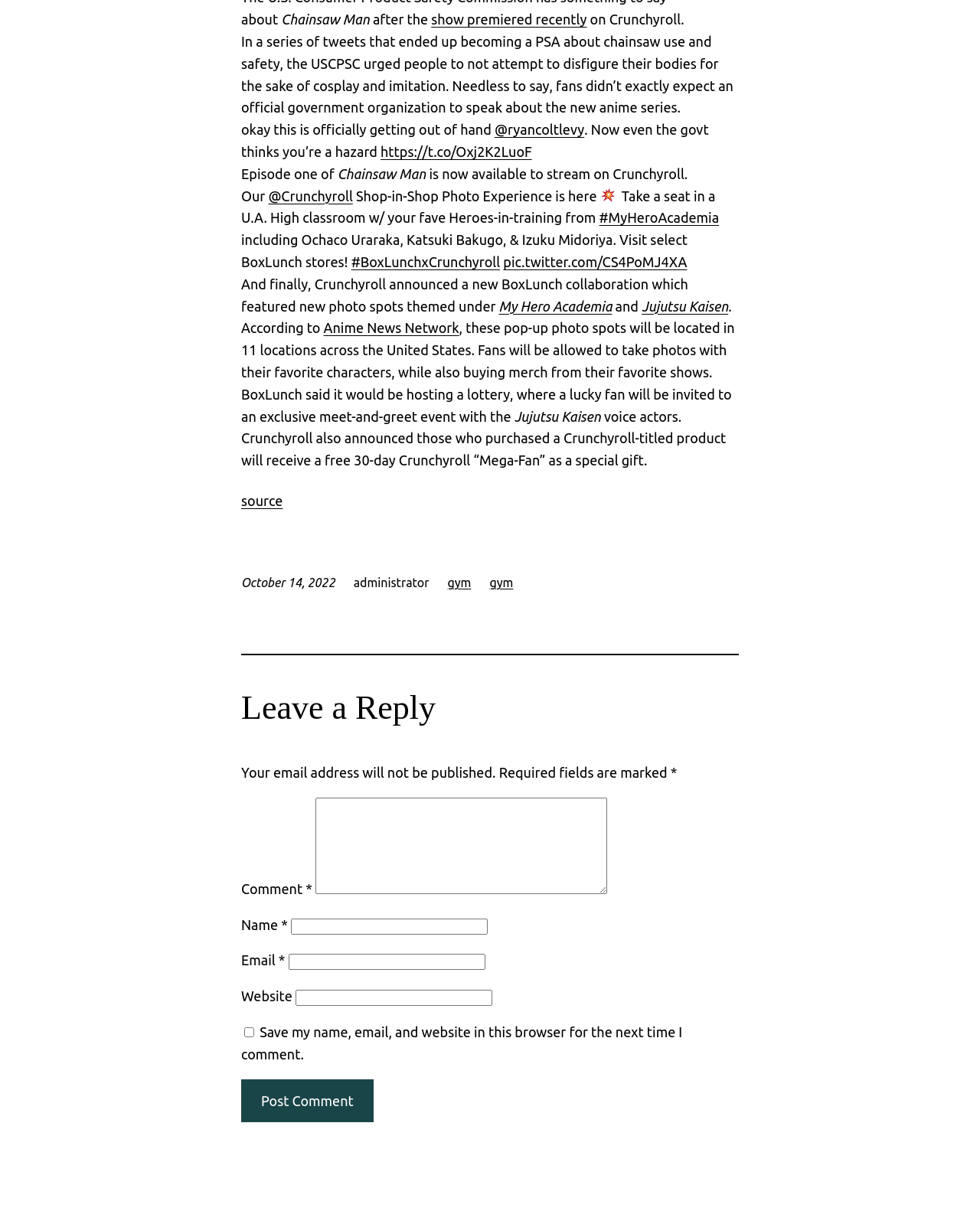Determine the bounding box coordinates for the HTML element described here: "source".

[0.246, 0.407, 0.289, 0.42]